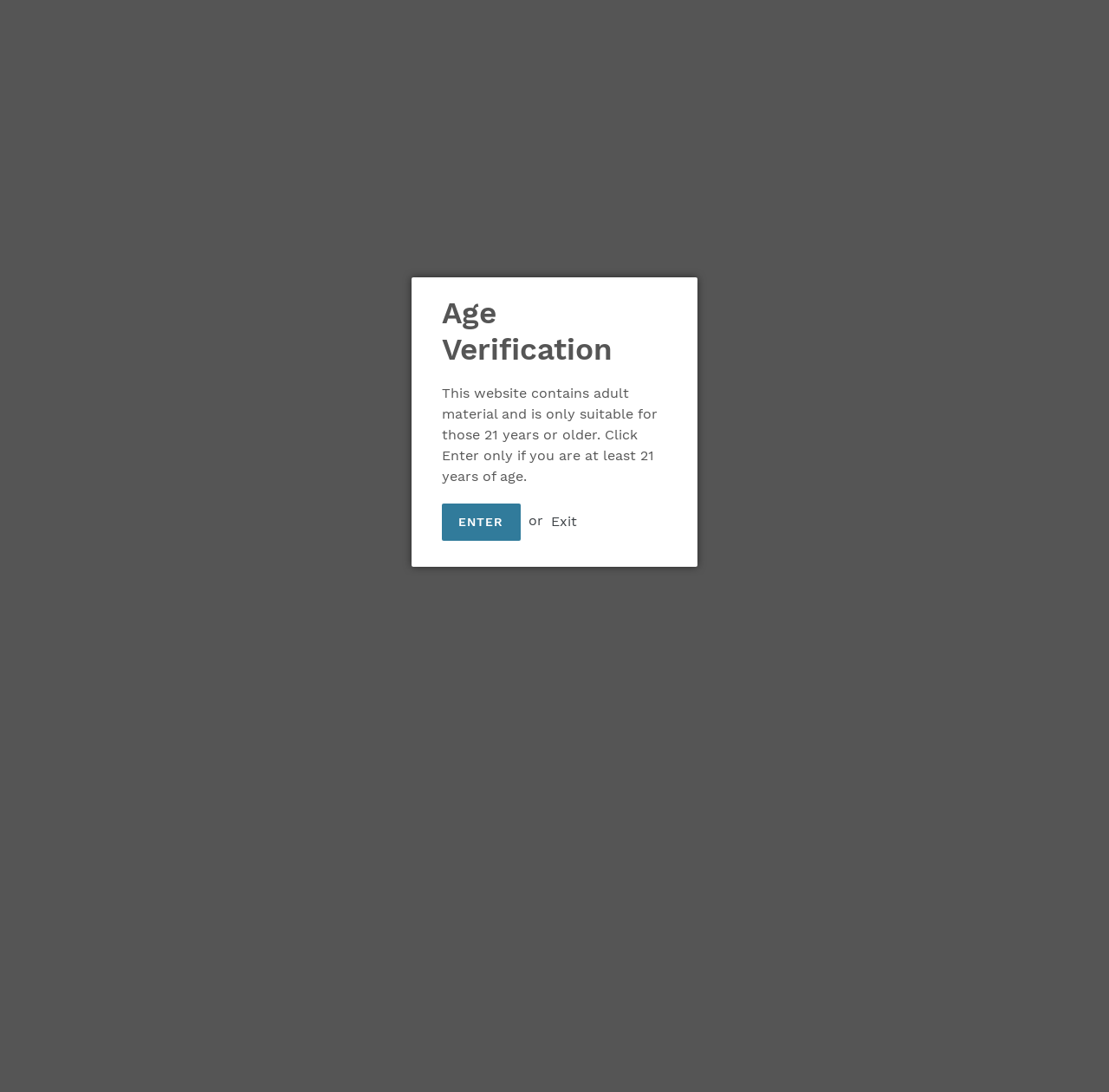Please find the bounding box coordinates of the element's region to be clicked to carry out this instruction: "Search for products".

[0.855, 0.088, 0.884, 0.109]